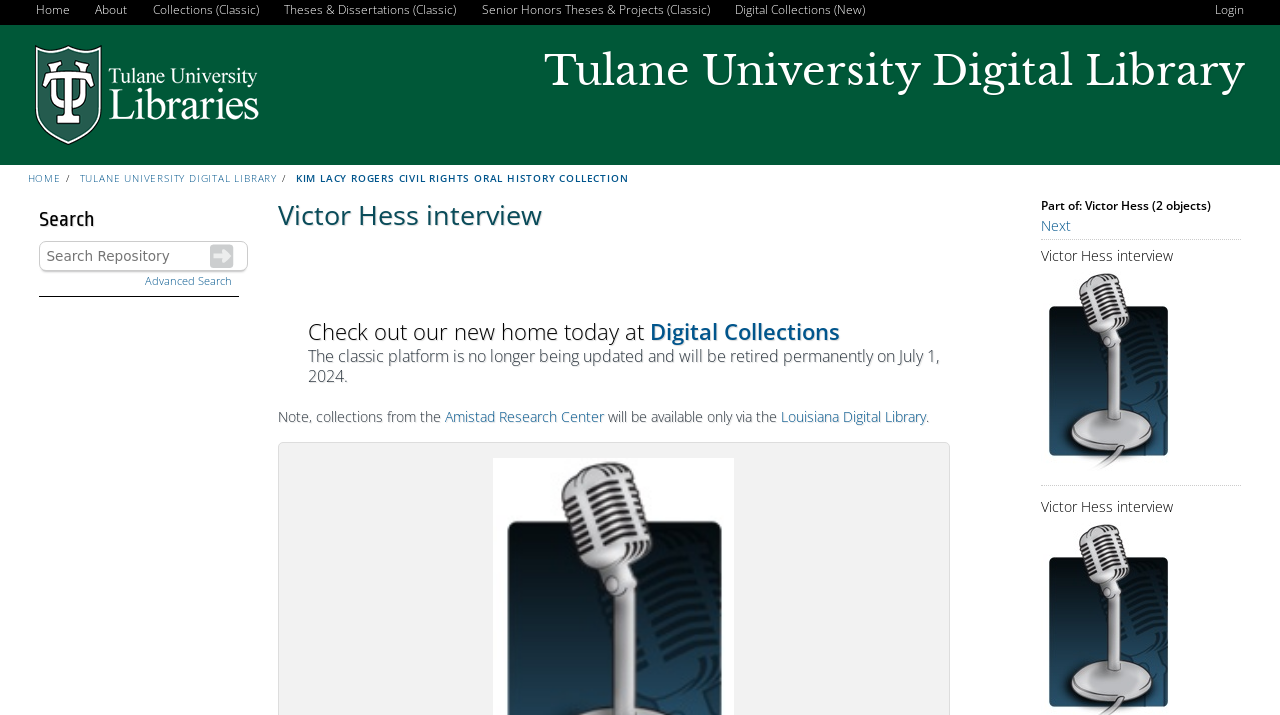Determine the bounding box coordinates of the section to be clicked to follow the instruction: "Click on the 'ACCUEIL' link". The coordinates should be given as four float numbers between 0 and 1, formatted as [left, top, right, bottom].

None